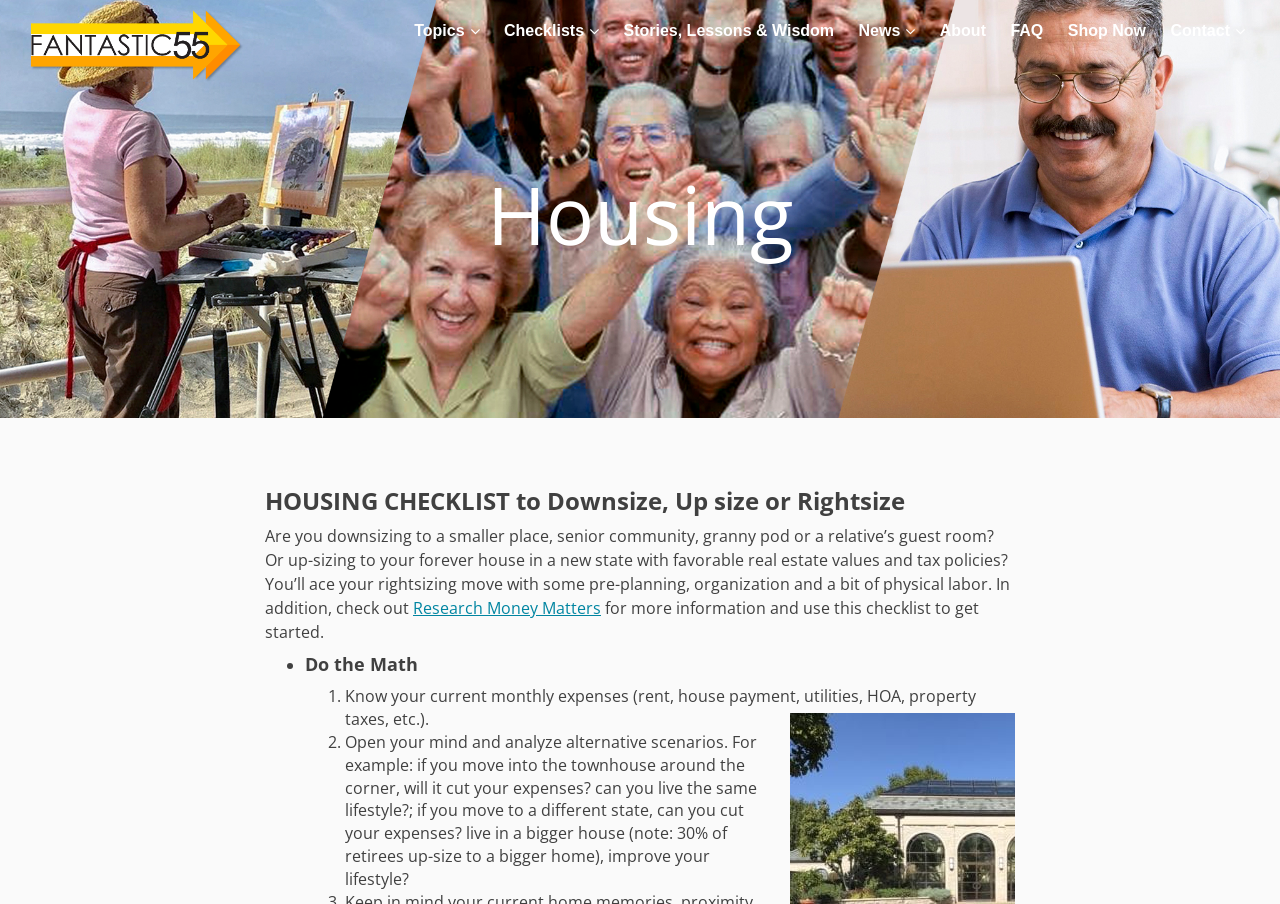What is the suggested action for getting more information on money matters?
Use the information from the image to give a detailed answer to the question.

The webpage suggests researching 'Money Matters' for more information, which is linked to a separate resource or webpage.